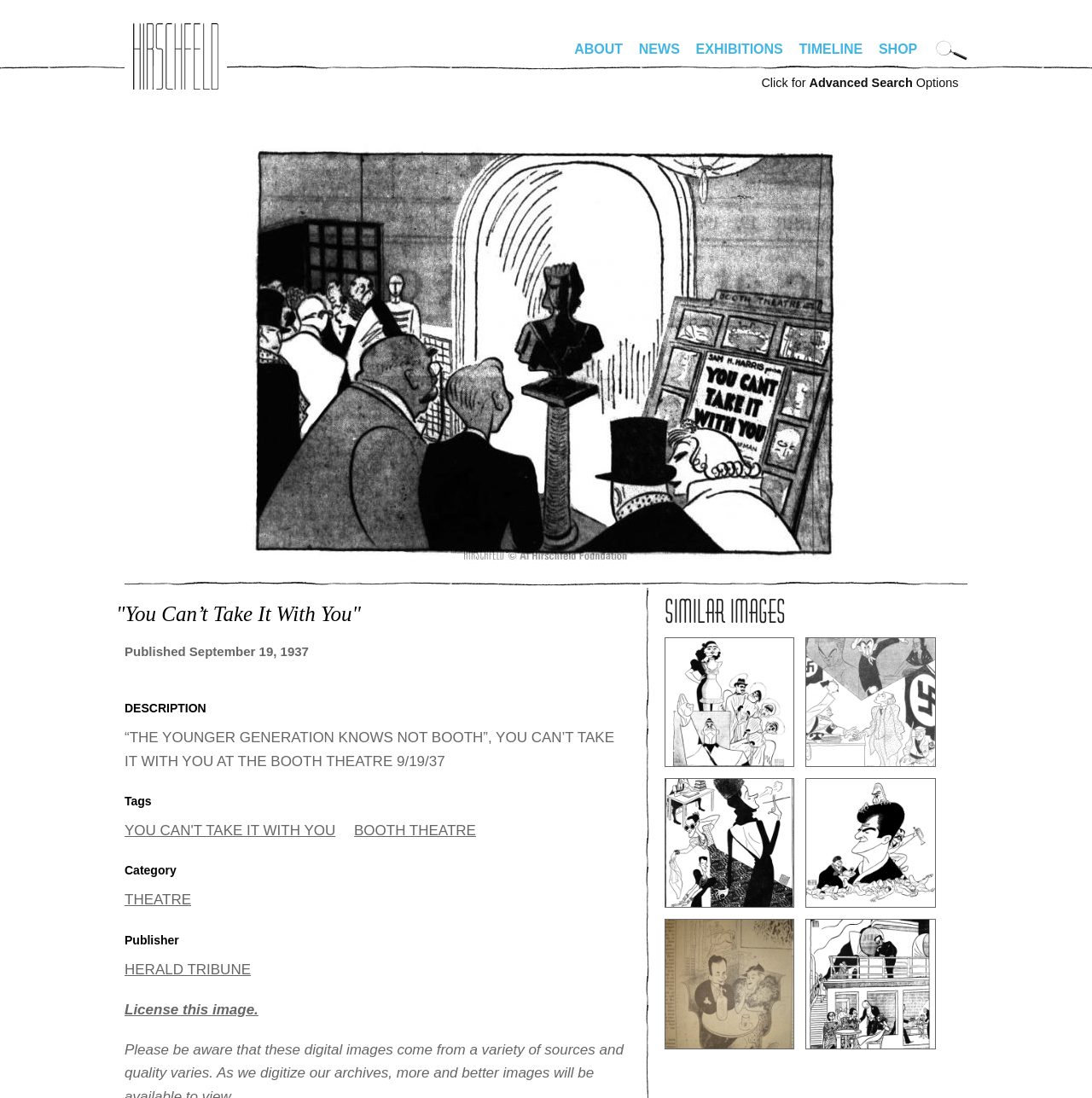Provide a comprehensive description of the webpage.

The webpage is about an artwork titled "You Can't Take it With You" from the Al Hirschfeld Foundation. At the top left, there is a link to jump to navigation, followed by the foundation's website name. The main navigation menu is located at the top center, featuring links to "About", "News", "Exhibitions", "Timeline", and "Shop".

Below the navigation menu, there is a search bar with a magnifying glass icon and a link to advanced search options. The main content area is divided into two sections. On the left, there is a large section dedicated to the artwork, featuring a heading with the title, a publication date of September 19, 1937, and a description of the artwork. Below the description, there are headings for "Tags", "Category", and "Publisher", each with corresponding links.

On the right side, there is a section titled "Similar Images", featuring a grid of six thumbnail images with links to each image. Each image is positioned in a staggered layout, with three images on top and three below.

Throughout the page, there are several links and headings that provide additional information about the artwork and the foundation. The overall layout is organized, with clear headings and concise text, making it easy to navigate and find information.